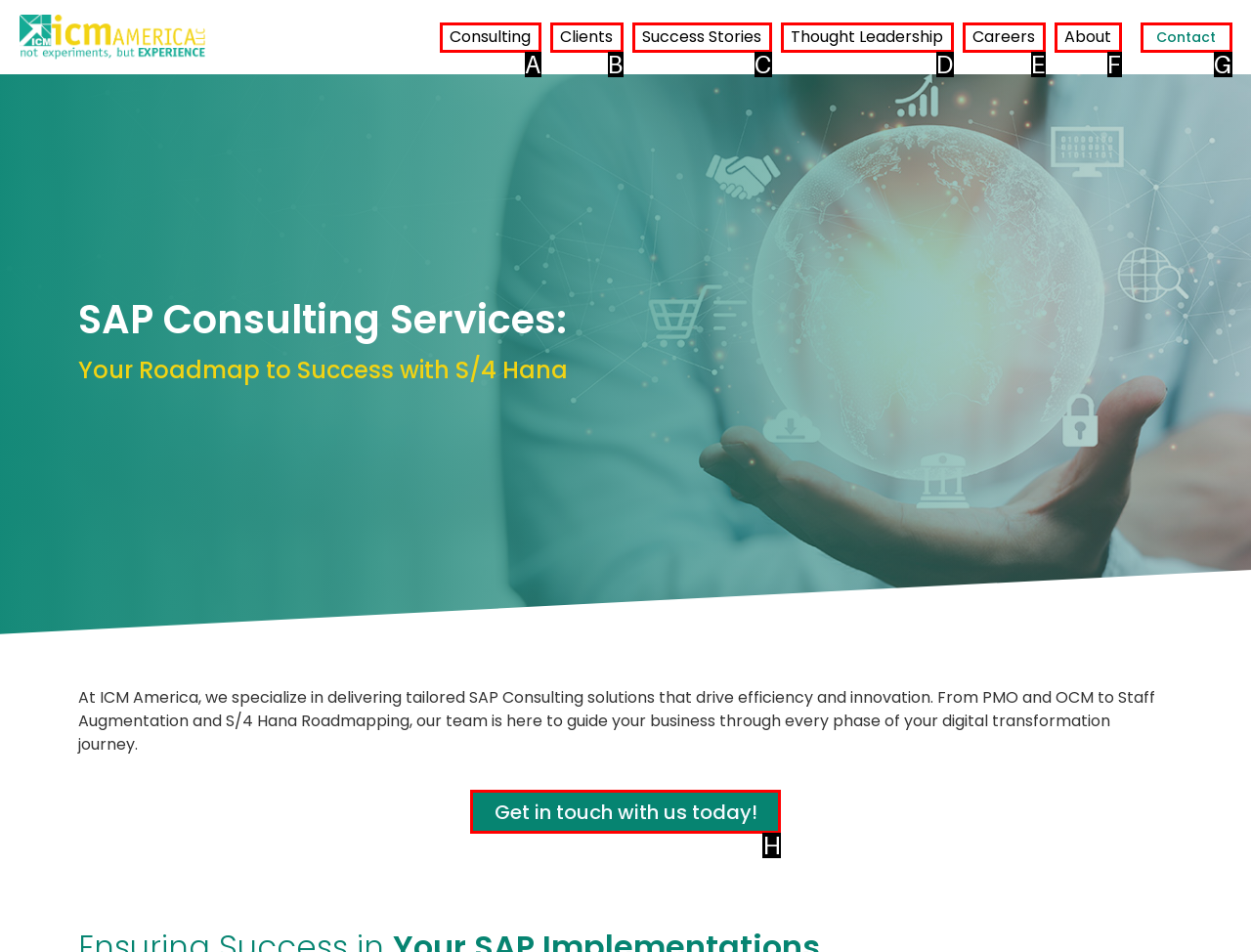Identify which lettered option to click to carry out the task: Get in touch with us today. Provide the letter as your answer.

H